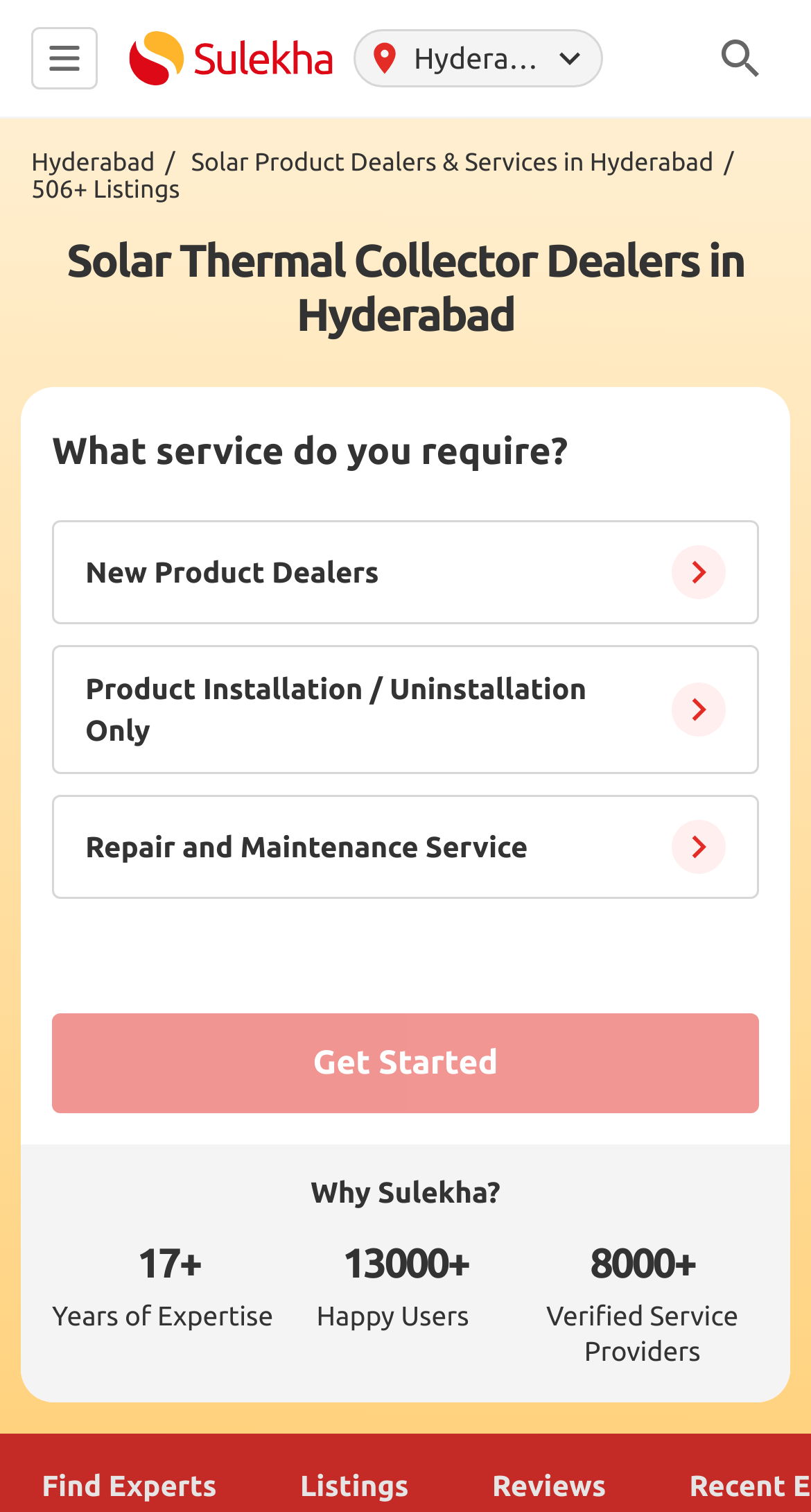Use a single word or phrase to answer this question: 
How many happy users are there?

13000+